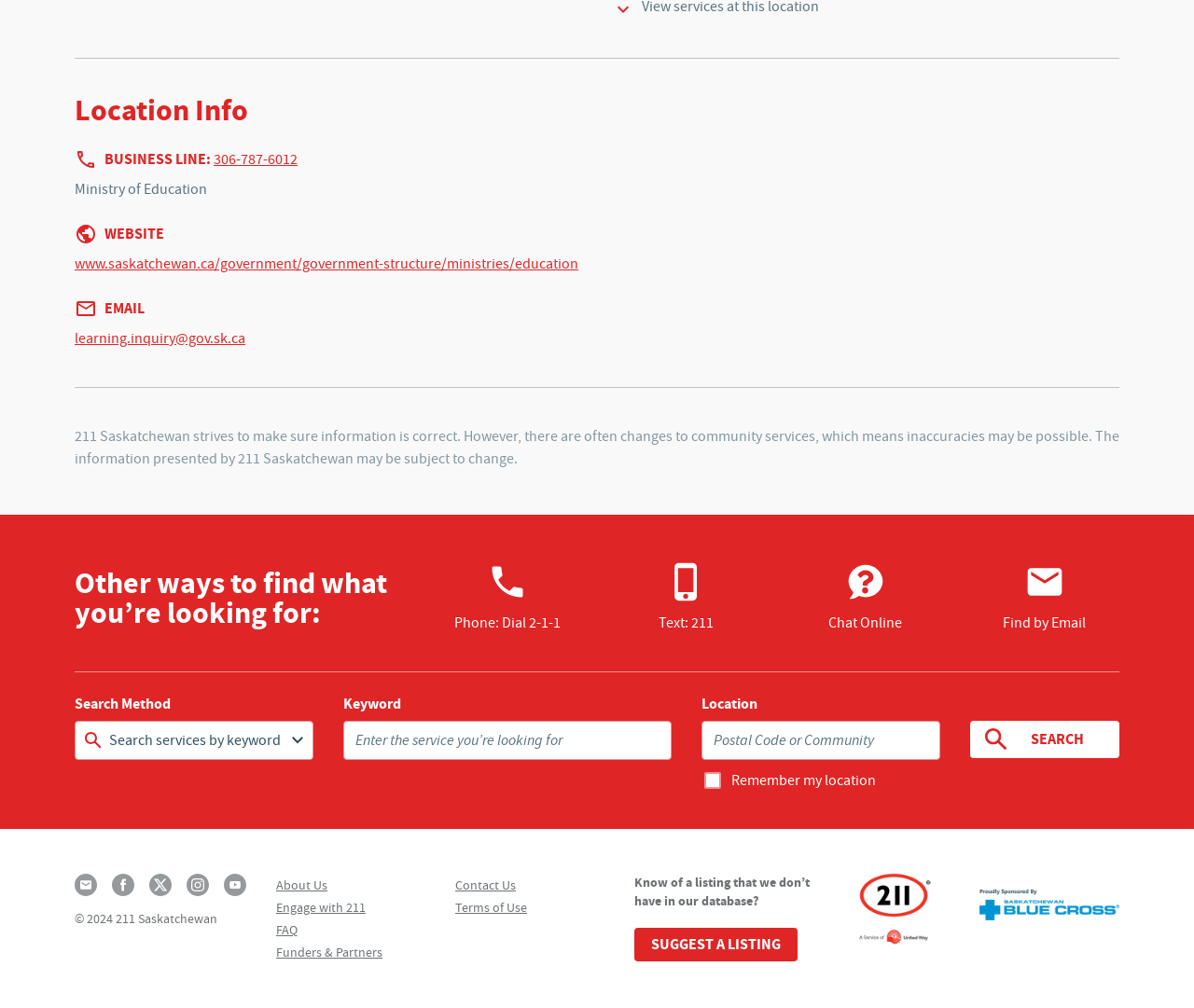Please identify the bounding box coordinates of the clickable element to fulfill the following instruction: "Find by email". The coordinates should be four float numbers between 0 and 1, i.e., [left, top, right, bottom].

[0.812, 0.557, 0.937, 0.629]